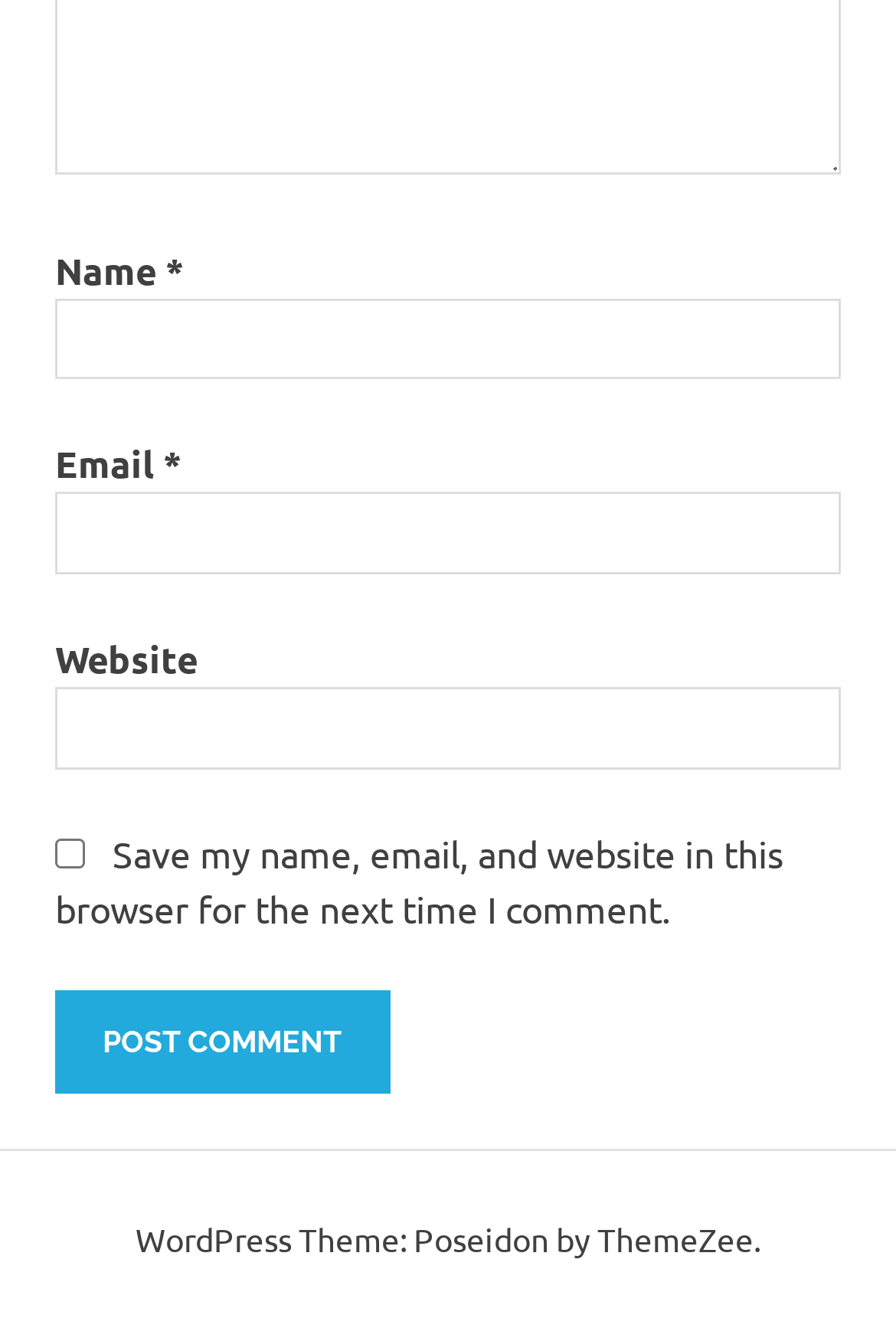How many input fields are there to post a comment?
Refer to the image and give a detailed answer to the question.

There are three input fields to post a comment: 'Name', 'Email', and 'Website'. The 'Website' field is optional, but the other two are required.